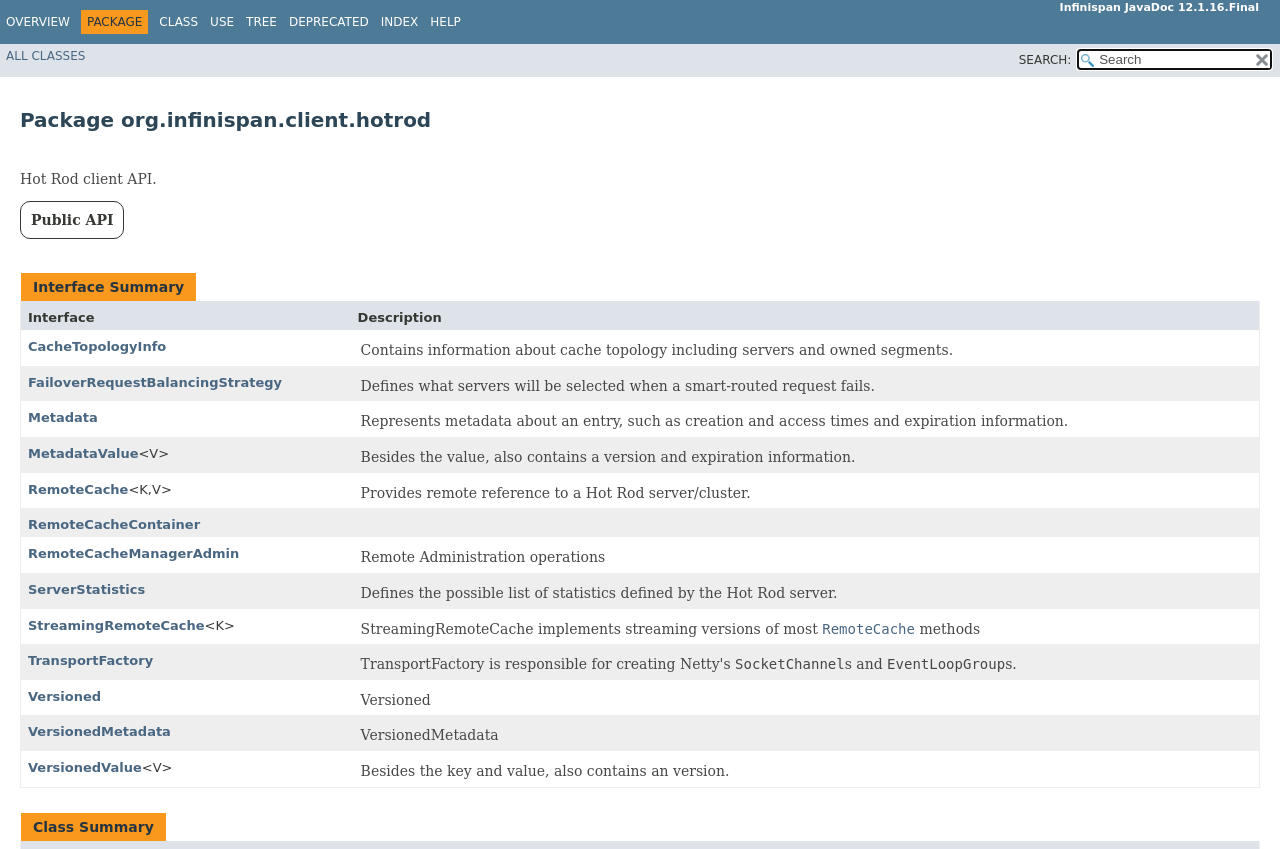Please give a one-word or short phrase response to the following question: 
What is the name of the package?

org.infinispan.client.hotrod